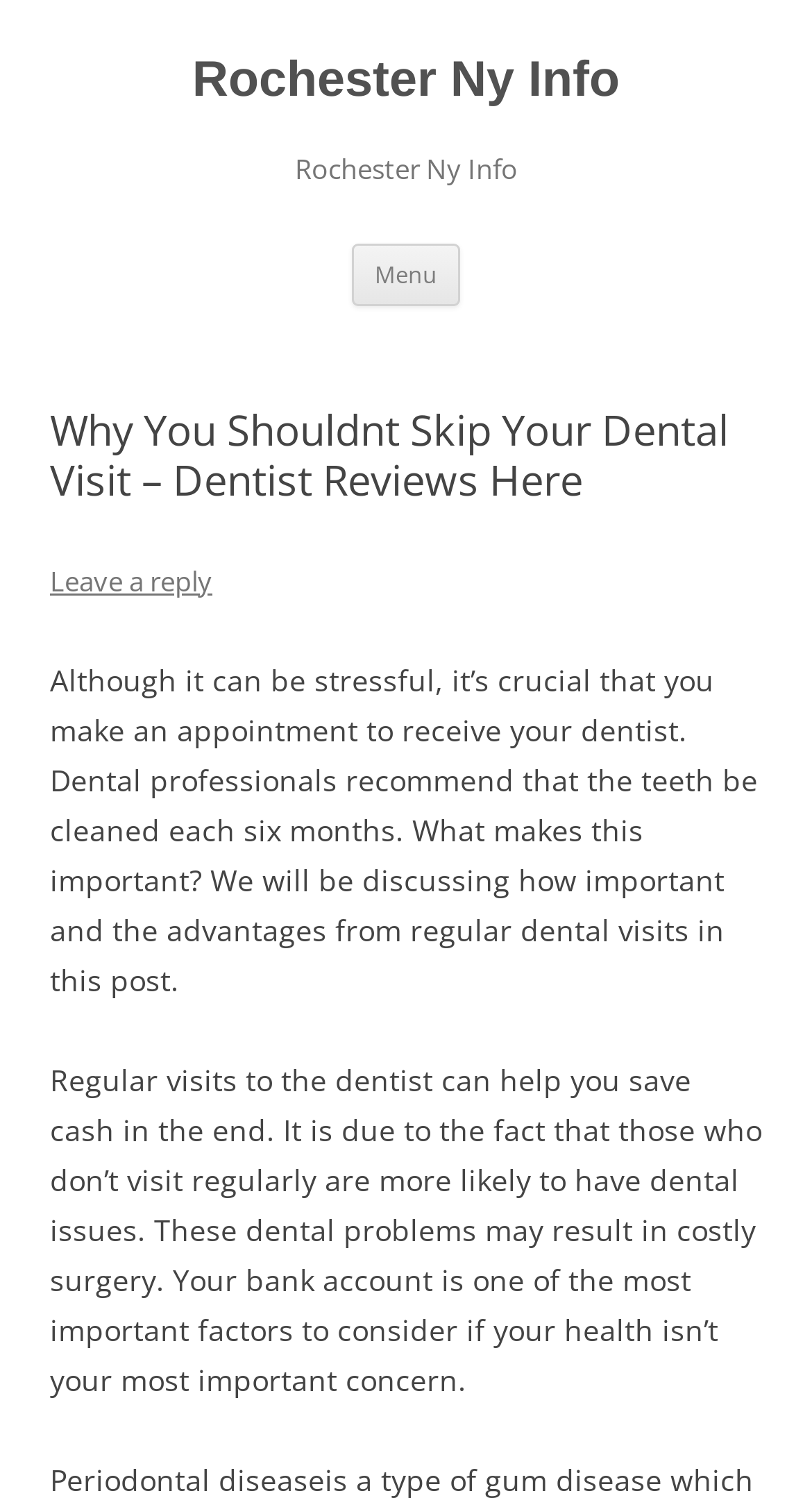What is the main heading of this webpage? Please extract and provide it.

Rochester Ny Info